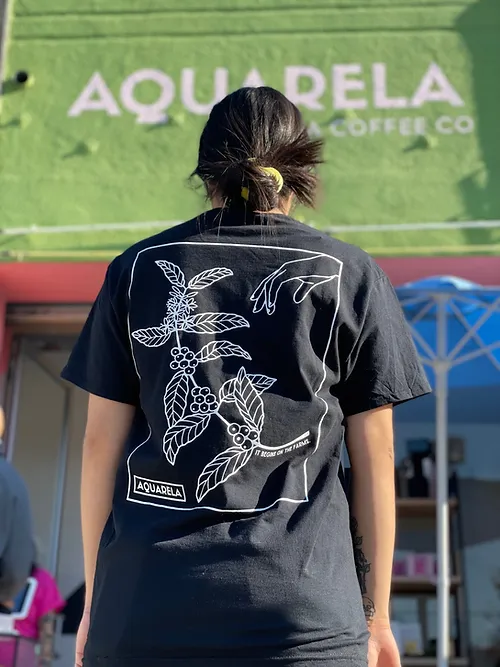Observe the image and answer the following question in detail: What is emphasized by the hand in the shirt design?

The caption explains that the hand in the shirt design emphasizes the care involved in coffee cultivation, highlighting the craftsmanship and hard work of coffee producers.